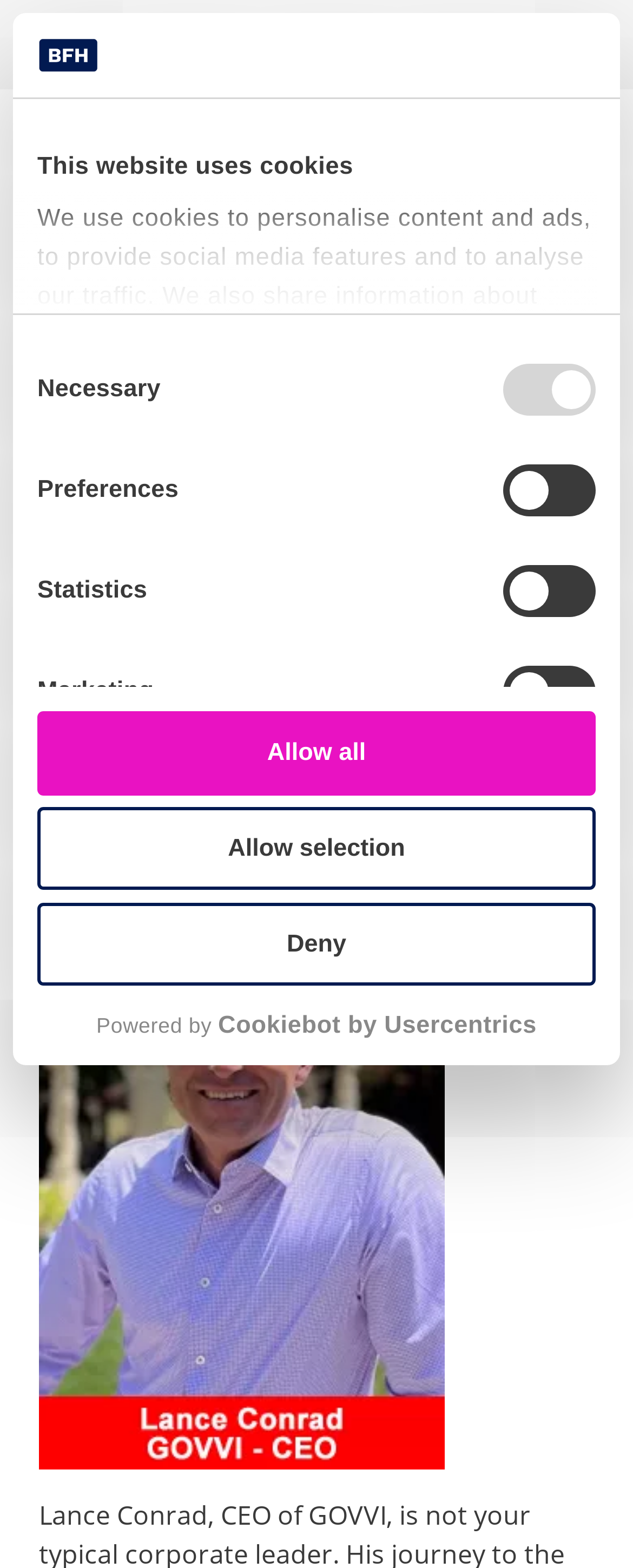Respond to the question below with a concise word or phrase:
What is the total commission payout?

46 Billion